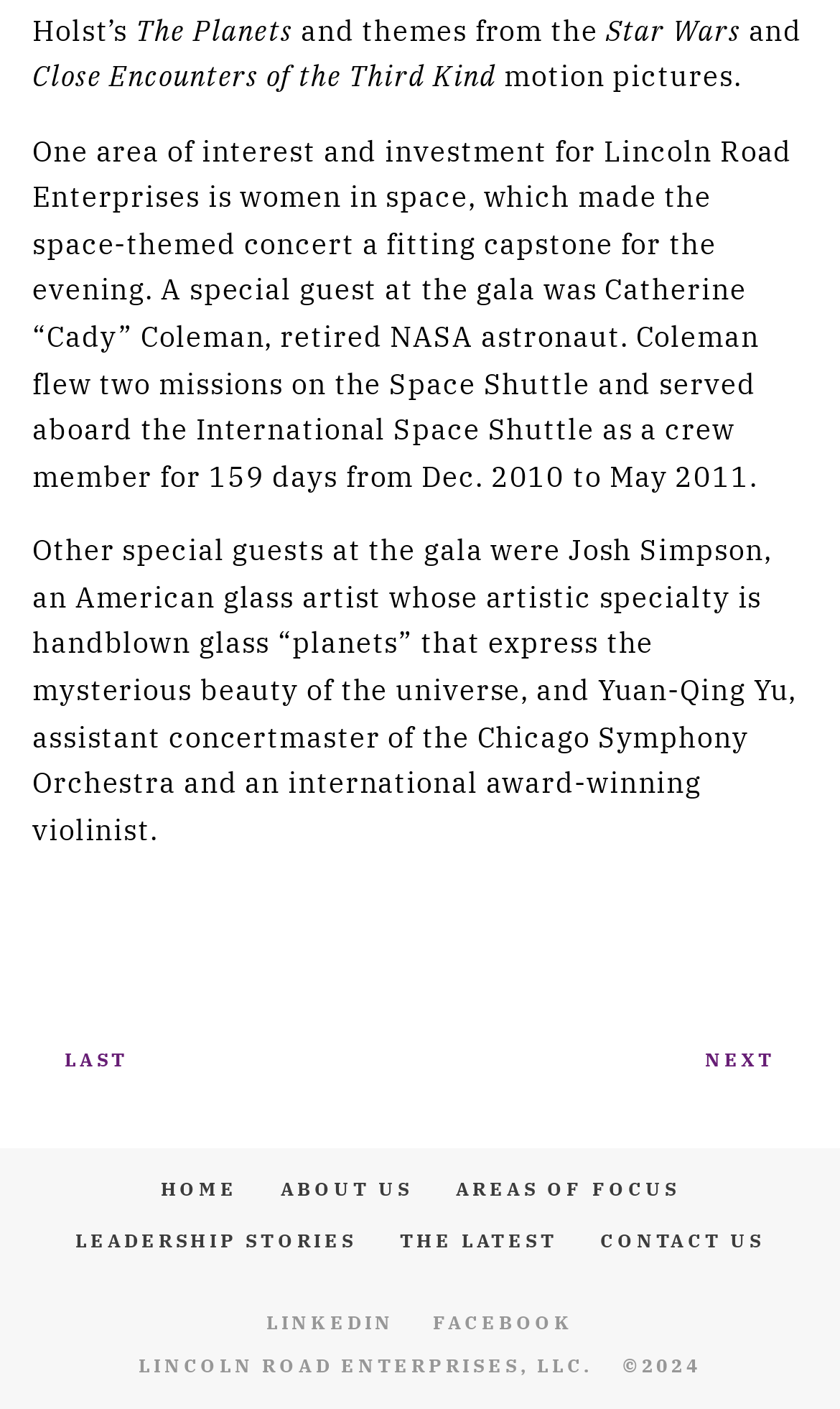Locate the bounding box coordinates of the segment that needs to be clicked to meet this instruction: "visit our linkedin page".

[0.317, 0.93, 0.469, 0.948]